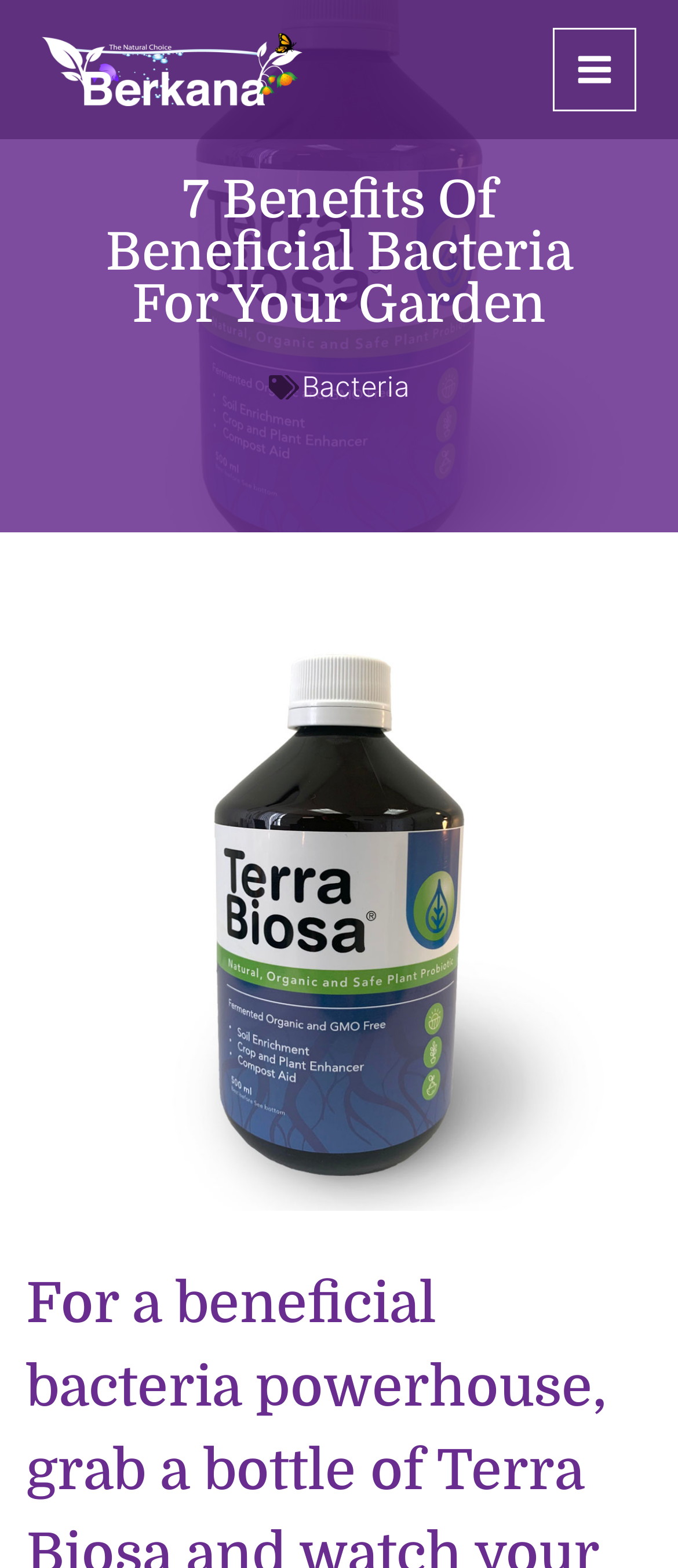For the given element description Bacteria, determine the bounding box coordinates of the UI element. The coordinates should follow the format (top-left x, top-left y, bottom-right x, bottom-right y) and be within the range of 0 to 1.

[0.445, 0.235, 0.604, 0.257]